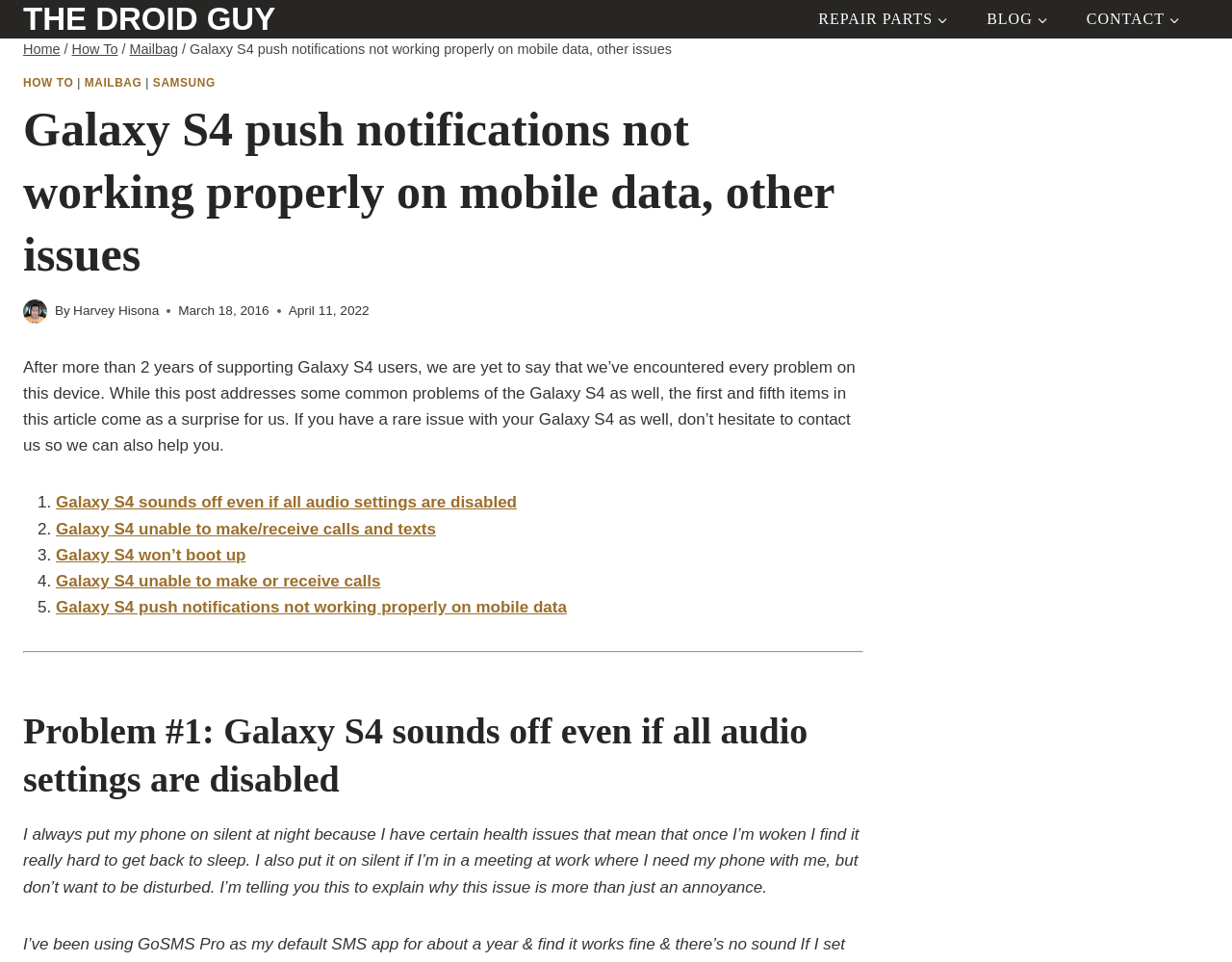Please locate the bounding box coordinates of the element that should be clicked to achieve the given instruction: "Click the 'THE DROID GUY' link".

[0.019, 0.0, 0.224, 0.04]